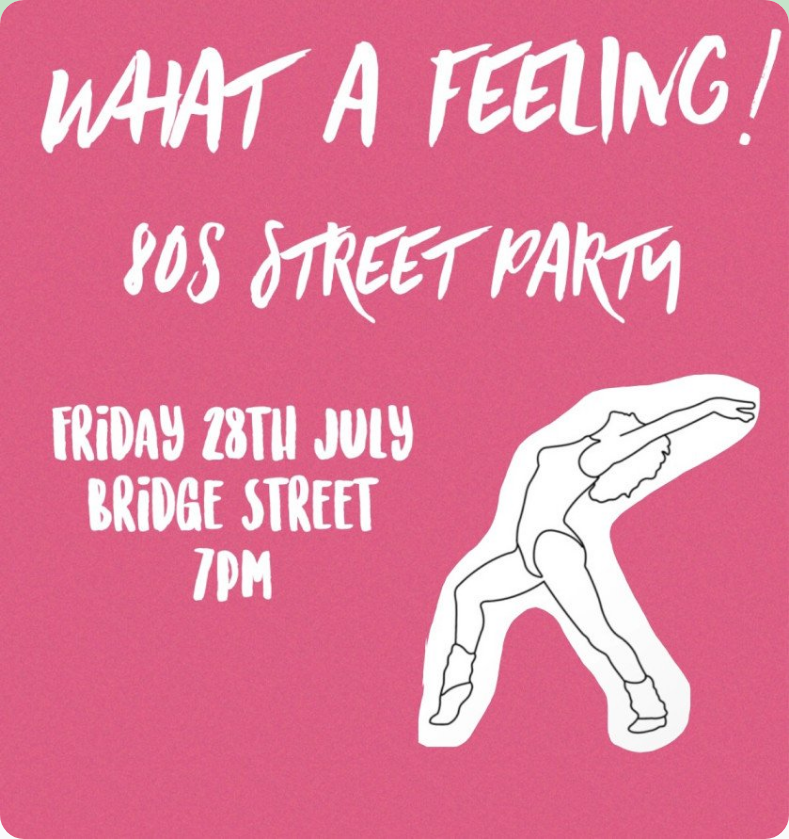Please answer the following question using a single word or phrase: 
What is the background color of the announcement?

Vibrant pink